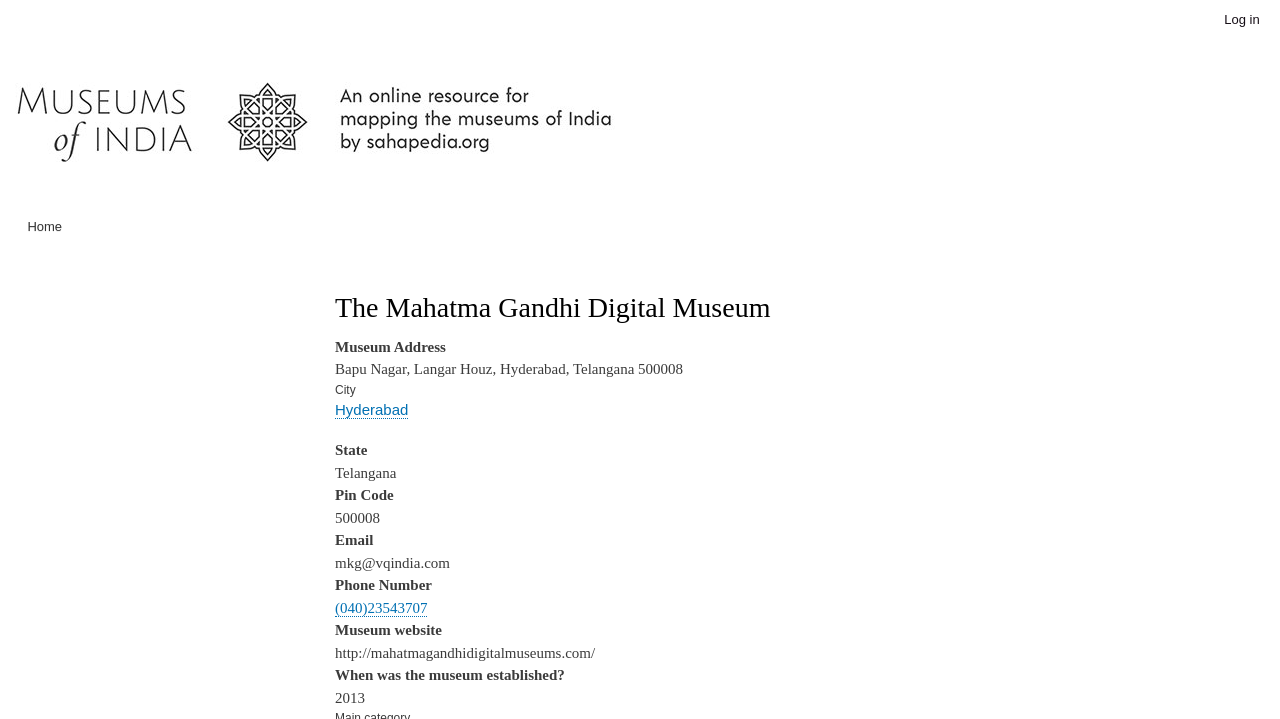Extract the bounding box coordinates of the UI element described: "Log in". Provide the coordinates in the format [left, top, right, bottom] with values ranging from 0 to 1.

[0.948, 0.0, 0.992, 0.056]